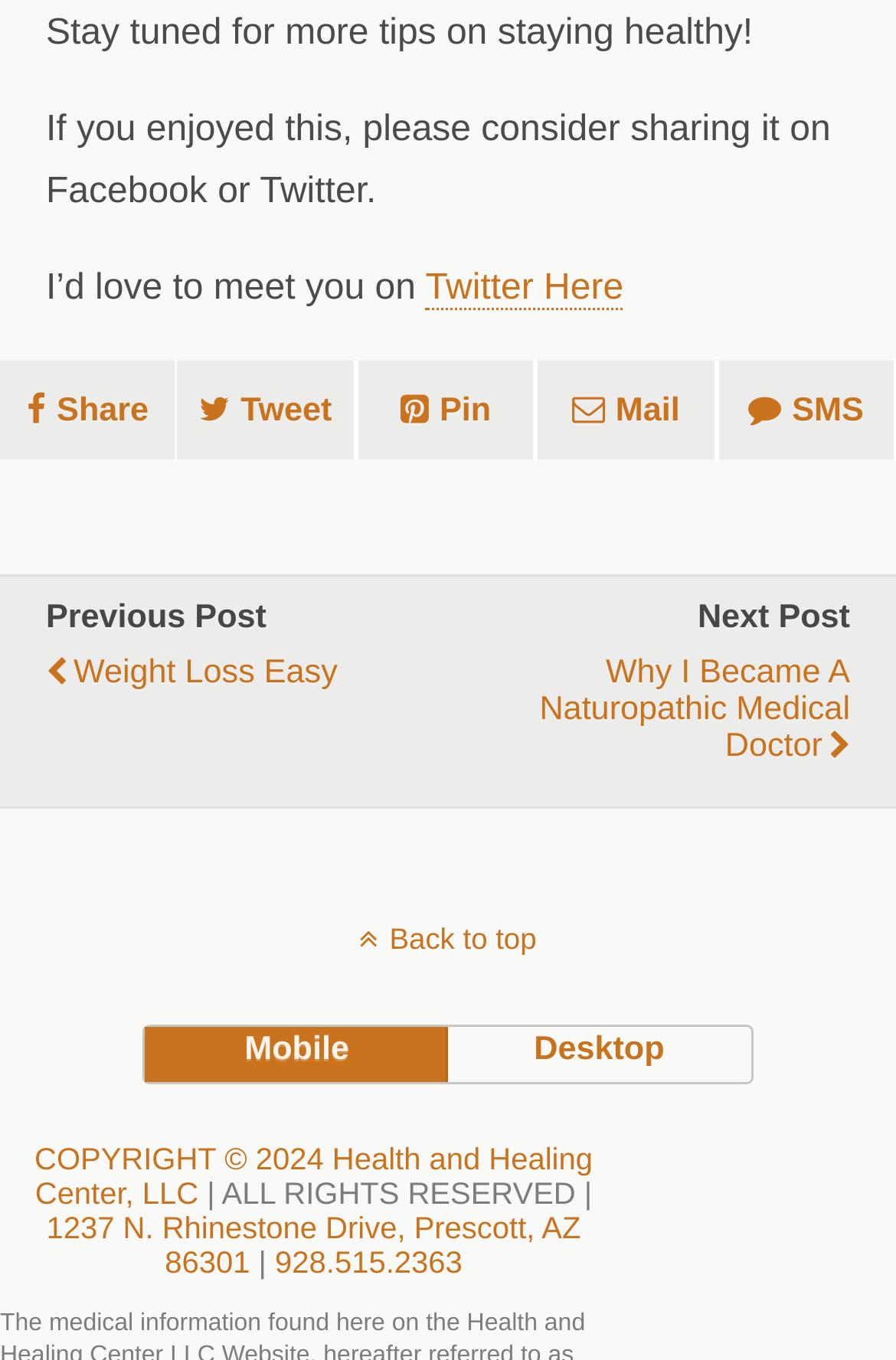How can the user share the content on social media?
Answer the question based on the image using a single word or a brief phrase.

Through Facebook, Twitter, etc.